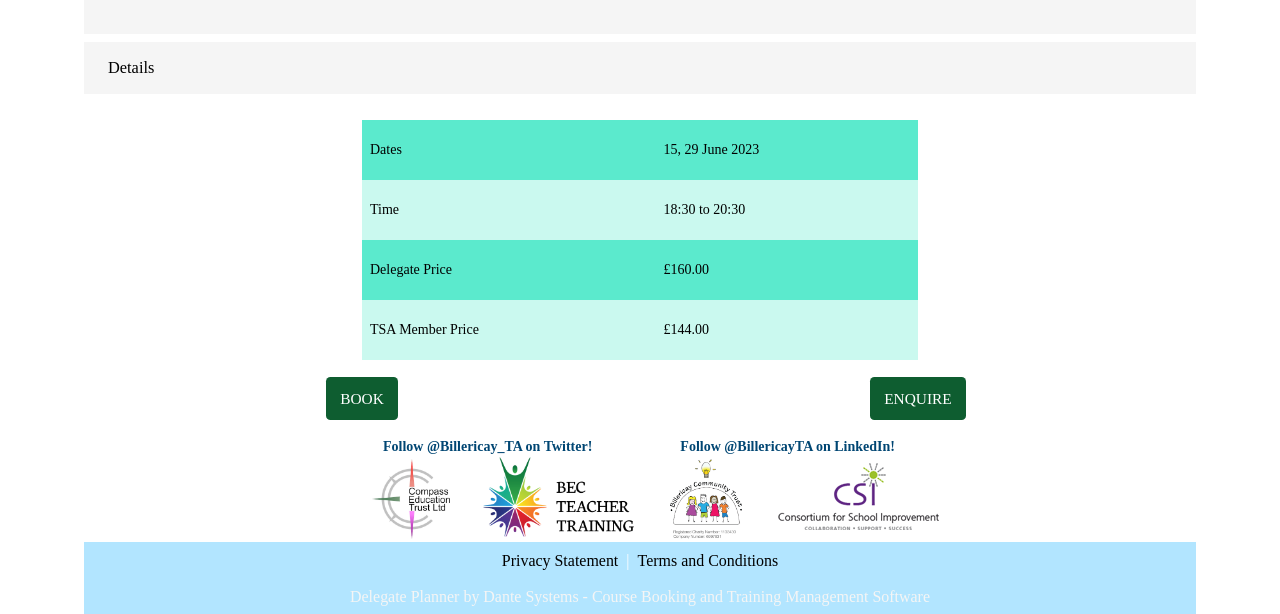What is the price for TSA members?
Using the image, provide a detailed and thorough answer to the question.

The price for TSA members can be found in the table under the 'Details' heading, in the fourth row, second column, which says '£144.00'.